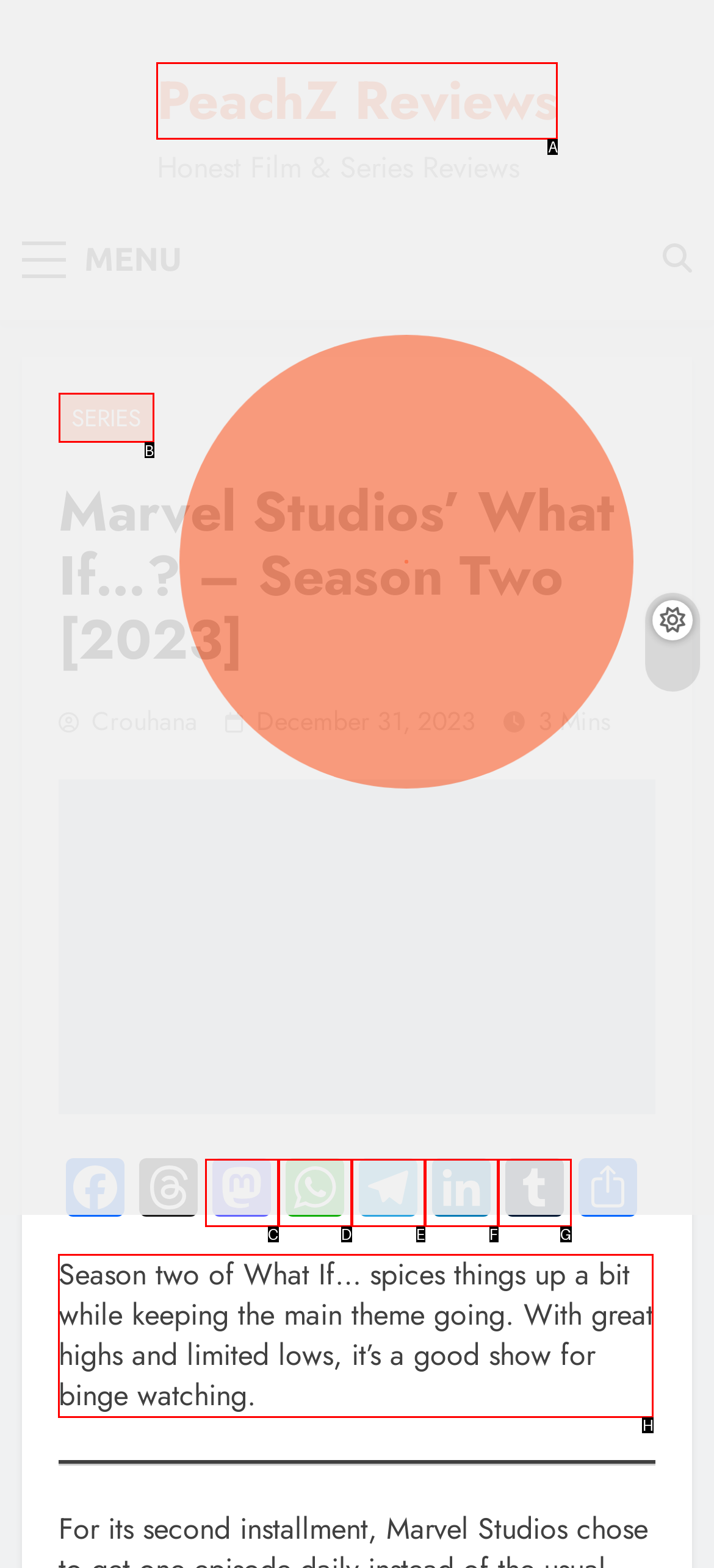Tell me which one HTML element I should click to complete the following task: Read the review of Marvel Studios’ What If…? – Season Two Answer with the option's letter from the given choices directly.

H